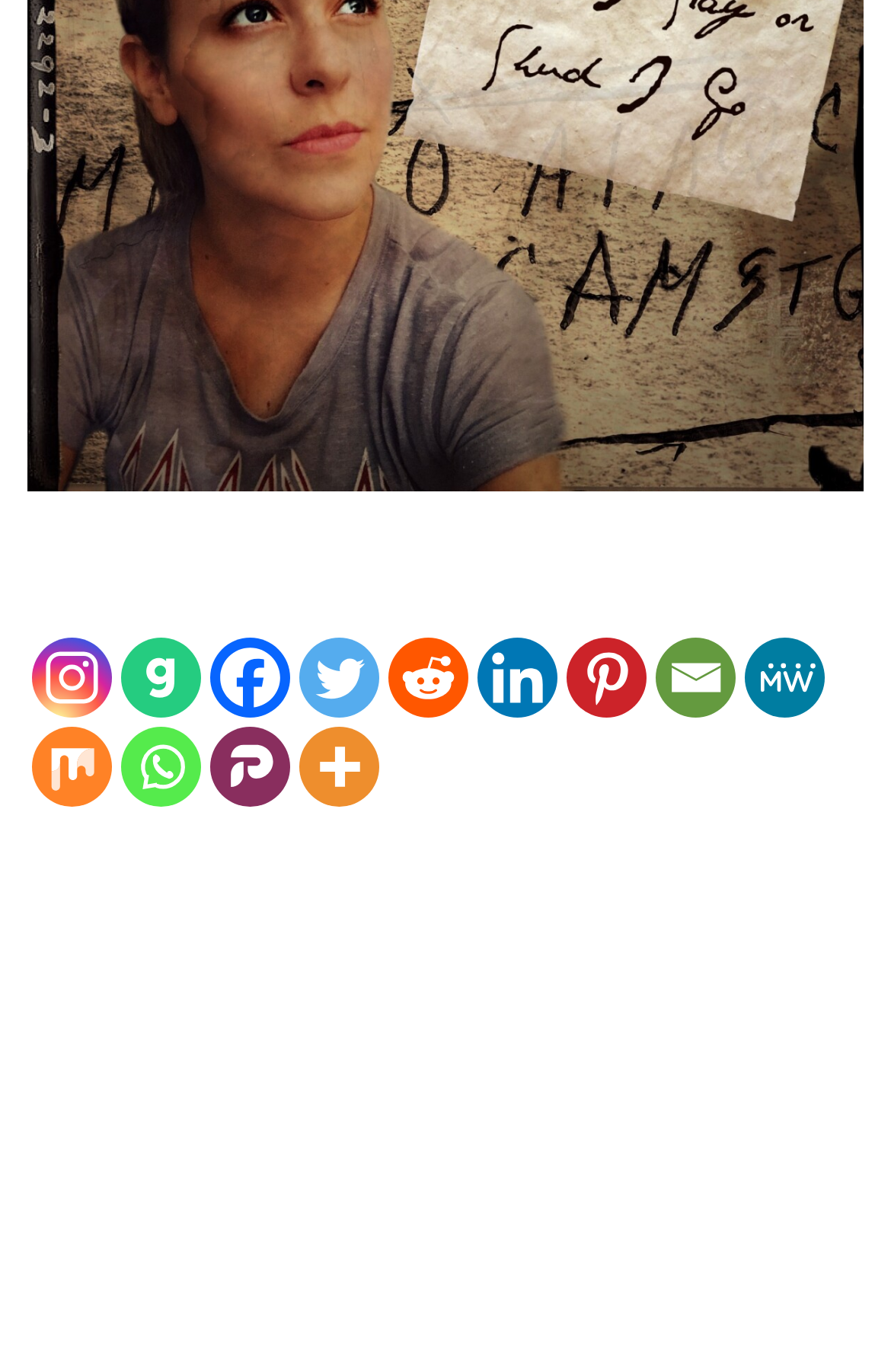Please identify the bounding box coordinates of the area I need to click to accomplish the following instruction: "Send an email".

[0.735, 0.464, 0.825, 0.523]